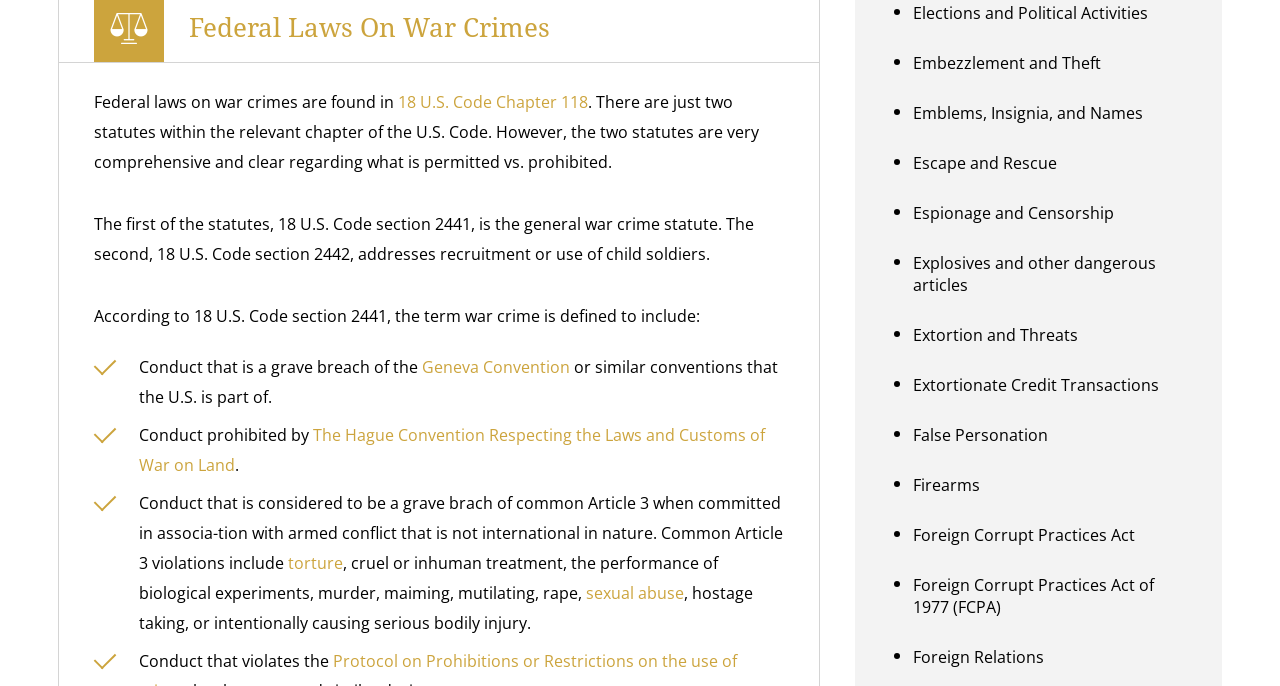Find and indicate the bounding box coordinates of the region you should select to follow the given instruction: "Read more about the Geneva Convention".

[0.33, 0.519, 0.445, 0.551]